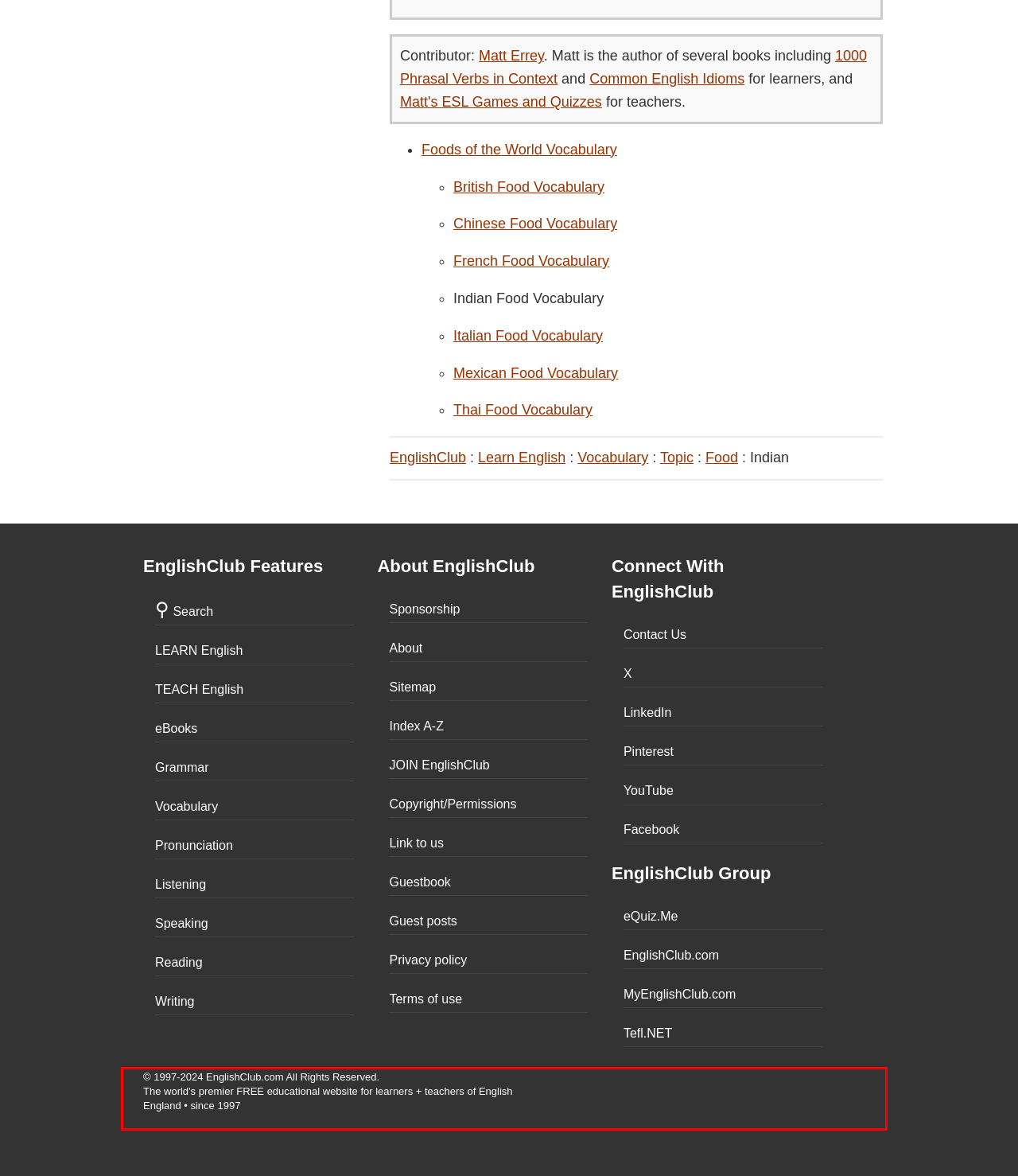Identify the red bounding box in the webpage screenshot and perform OCR to generate the text content enclosed.

© 1997-2024 EnglishClub.com All Rights Reserved. The world's premier FREE educational website for learners + teachers of English England • since 1997